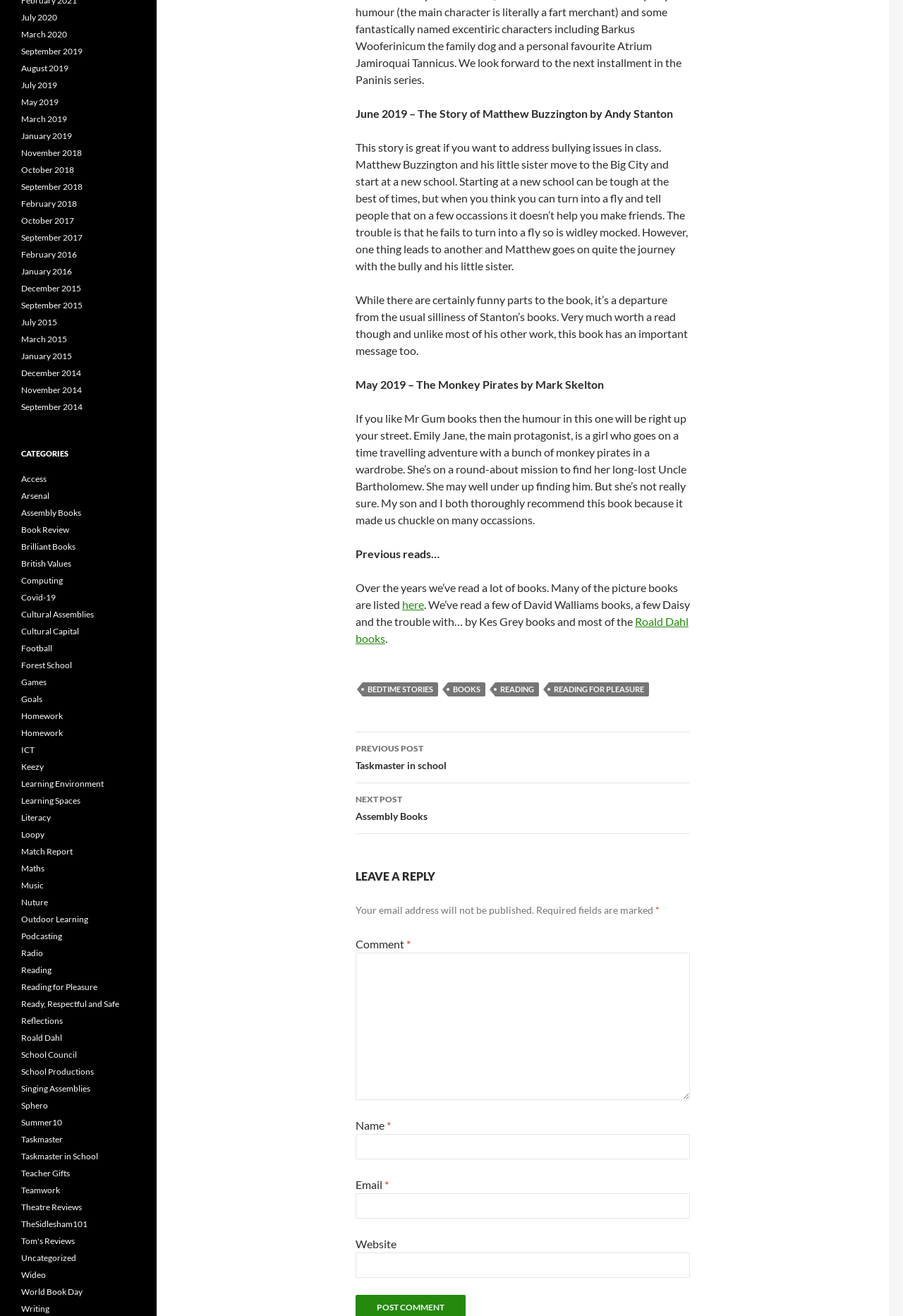Please identify the bounding box coordinates of the region to click in order to complete the task: "Click on the 'Roald Dahl books' link". The coordinates must be four float numbers between 0 and 1, specified as [left, top, right, bottom].

[0.394, 0.467, 0.762, 0.49]